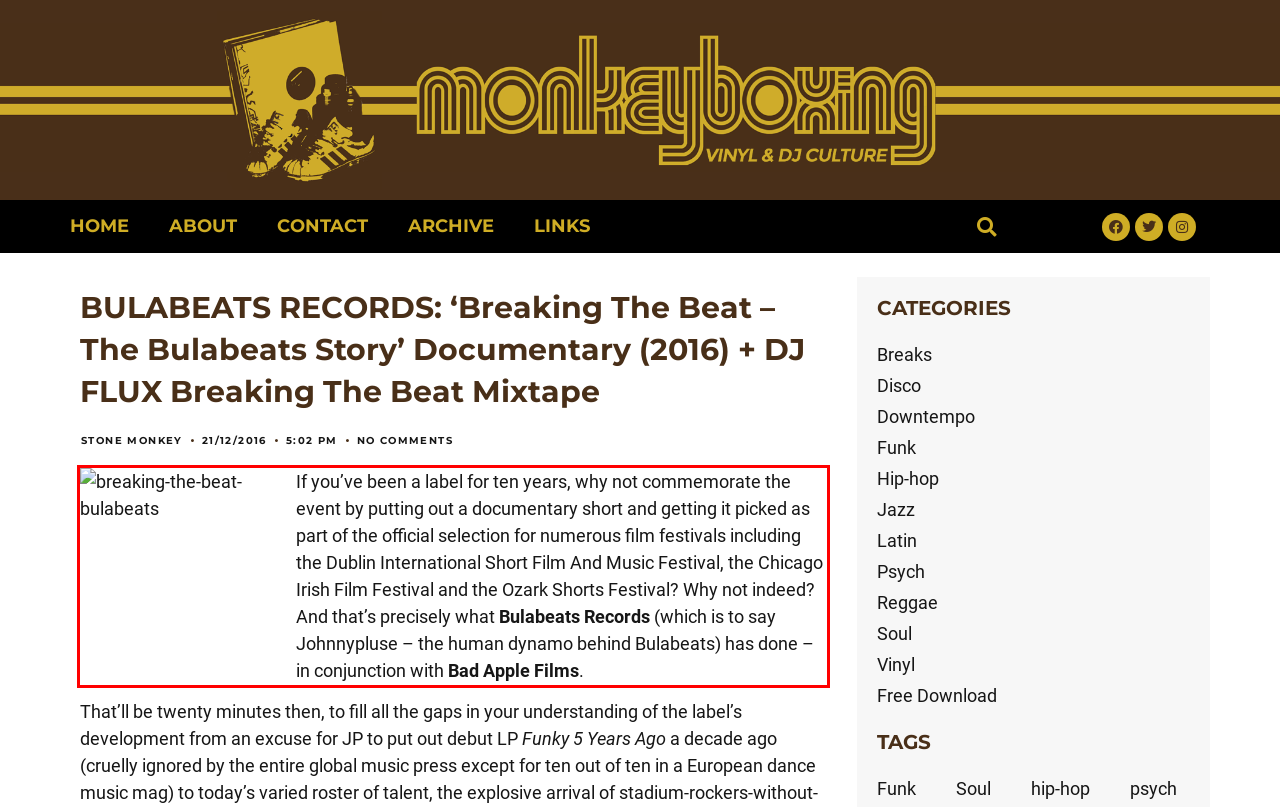Given a screenshot of a webpage, locate the red bounding box and extract the text it encloses.

If you’ve been a label for ten years, why not commemorate the event by putting out a documentary short and getting it picked as part of the official selection for numerous film festivals including the Dublin International Short Film And Music Festival, the Chicago Irish Film Festival and the Ozark Shorts Festival? Why not indeed? And that’s precisely what Bulabeats Records (which is to say Johnnypluse – the human dynamo behind Bulabeats) has done – in conjunction with Bad Apple Films.